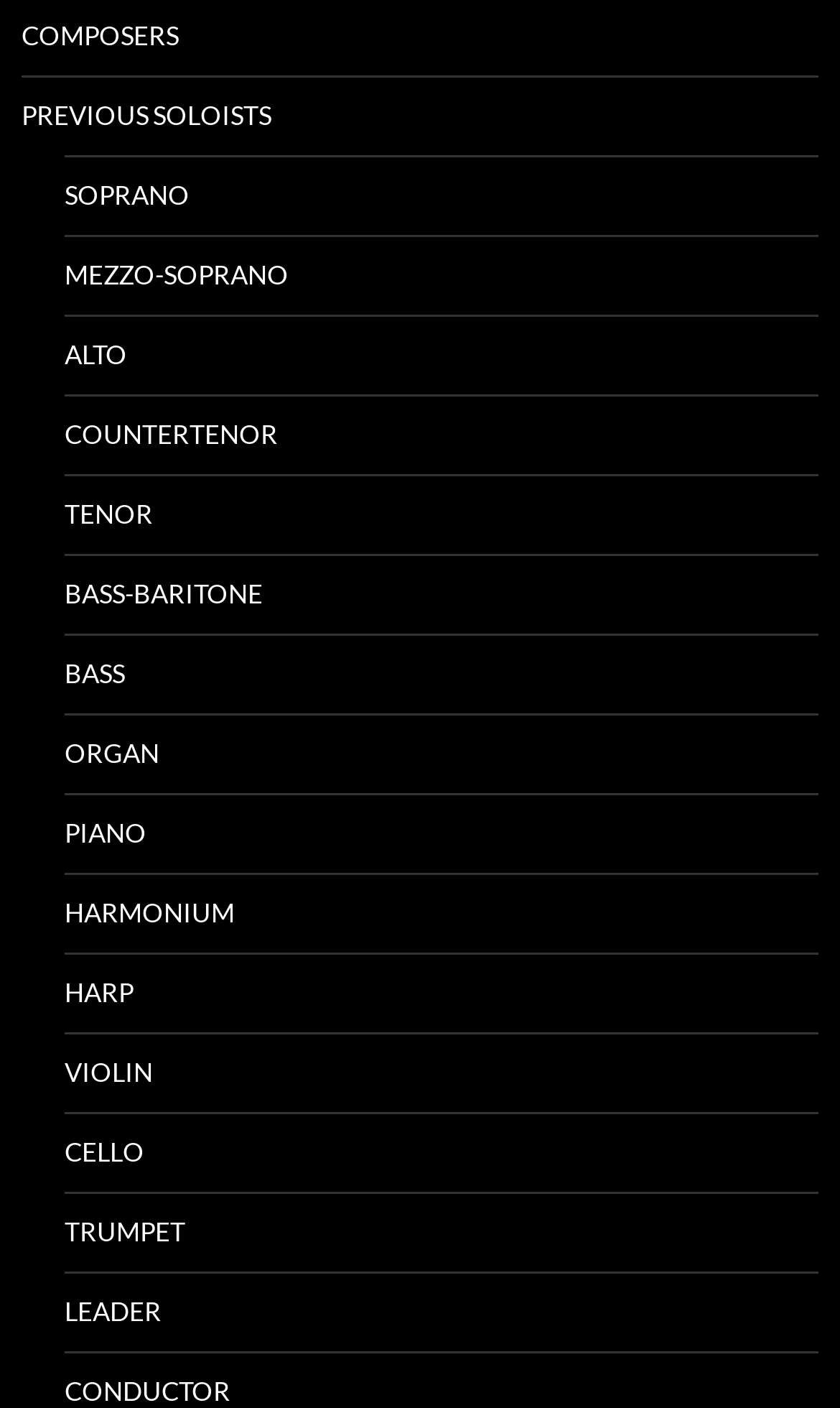Please identify the bounding box coordinates of the element's region that should be clicked to execute the following instruction: "explore HARP". The bounding box coordinates must be four float numbers between 0 and 1, i.e., [left, top, right, bottom].

[0.077, 0.678, 0.974, 0.733]